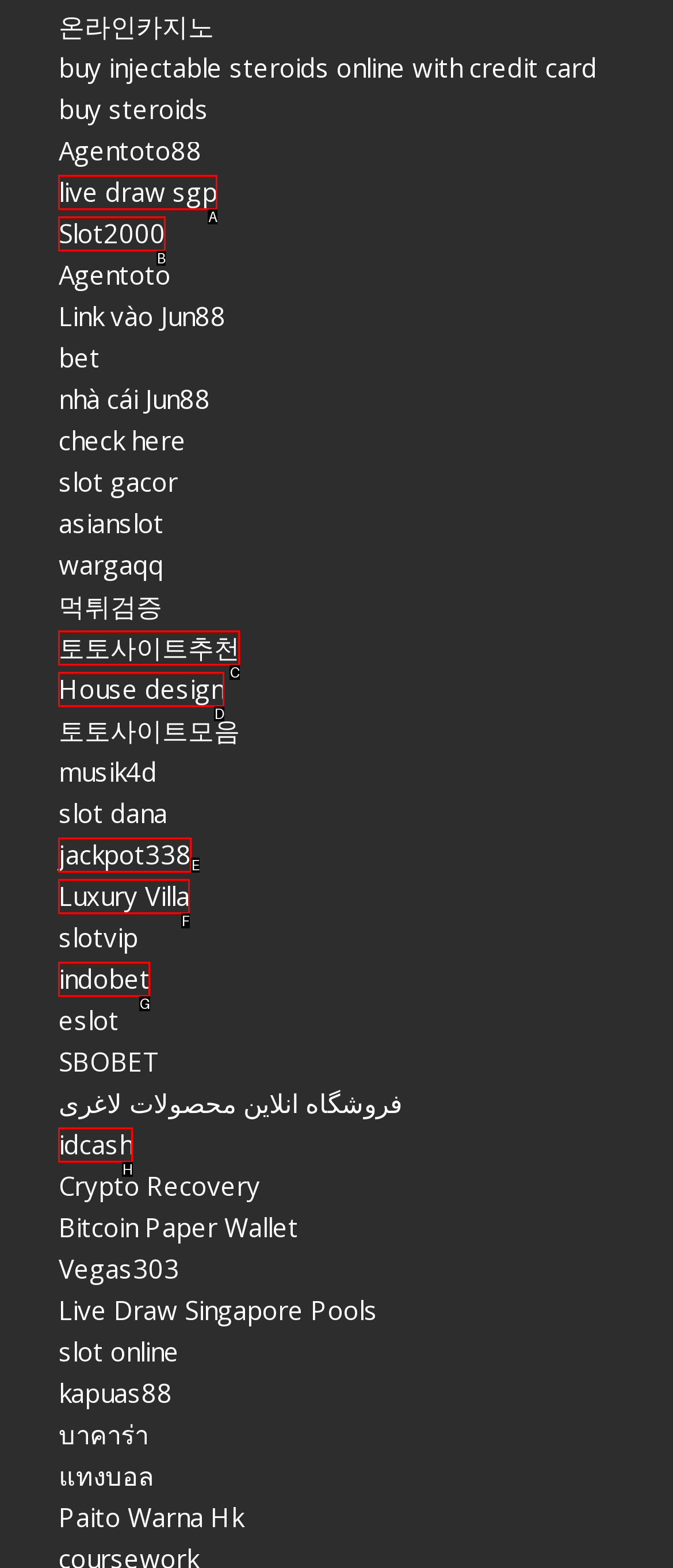Determine the HTML element to be clicked to complete the task: play Slot2000. Answer by giving the letter of the selected option.

B